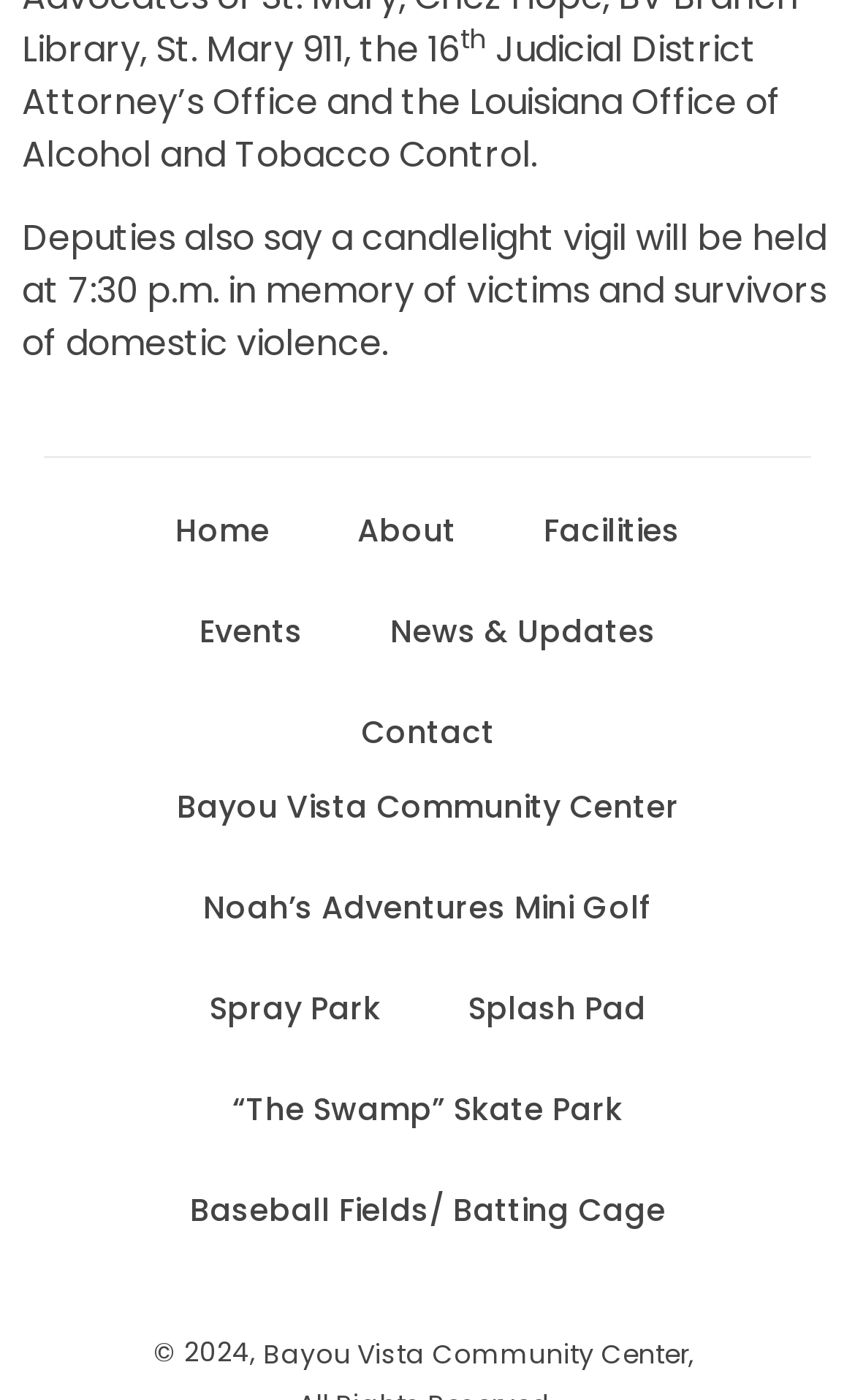Using the details from the image, please elaborate on the following question: What is the year of the copyright?

I found the copyright information at the bottom of the page, which states '© 2024', indicating that the year of the copyright is 2024.